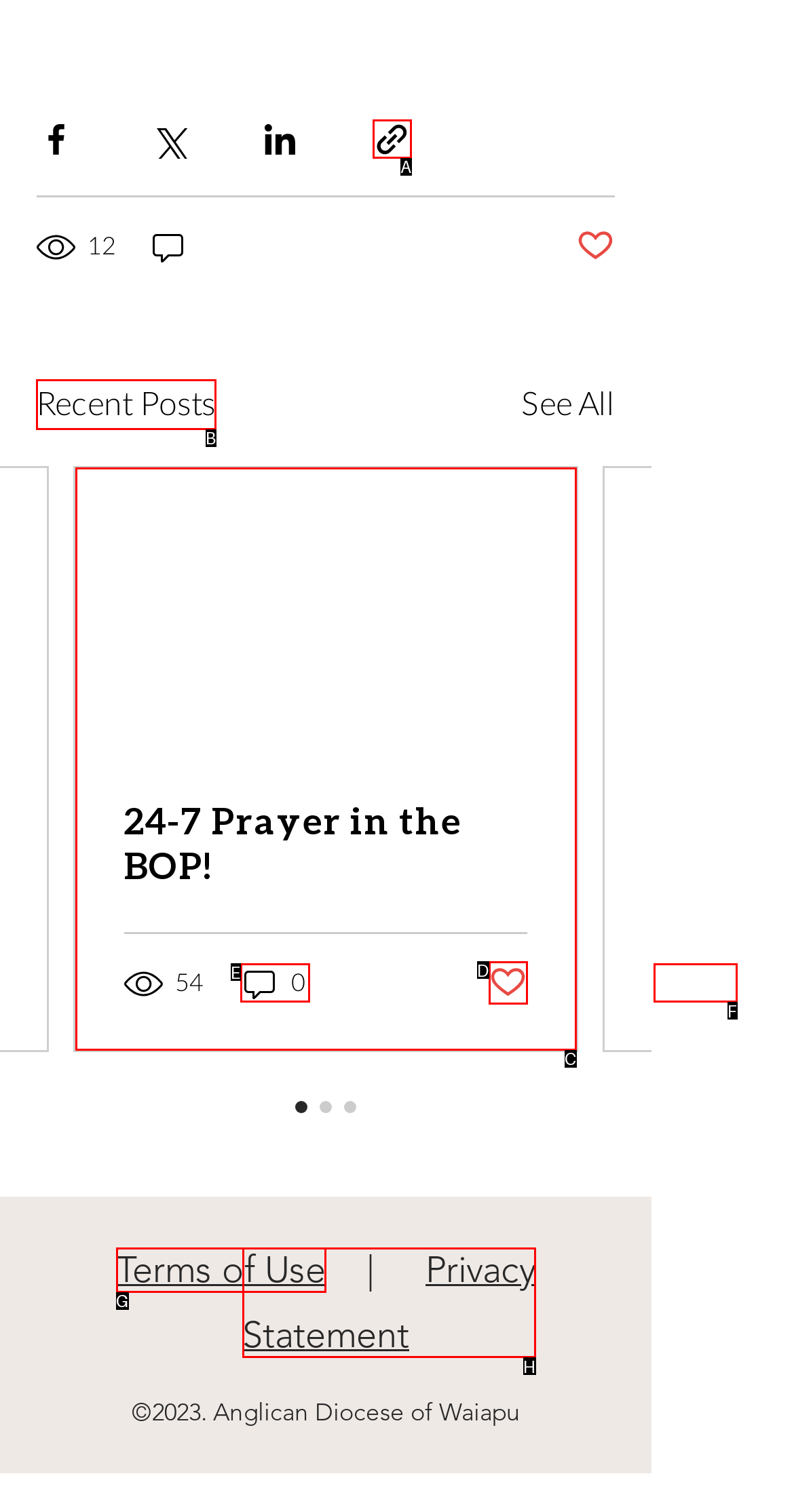Identify the appropriate lettered option to execute the following task: View recent posts
Respond with the letter of the selected choice.

B